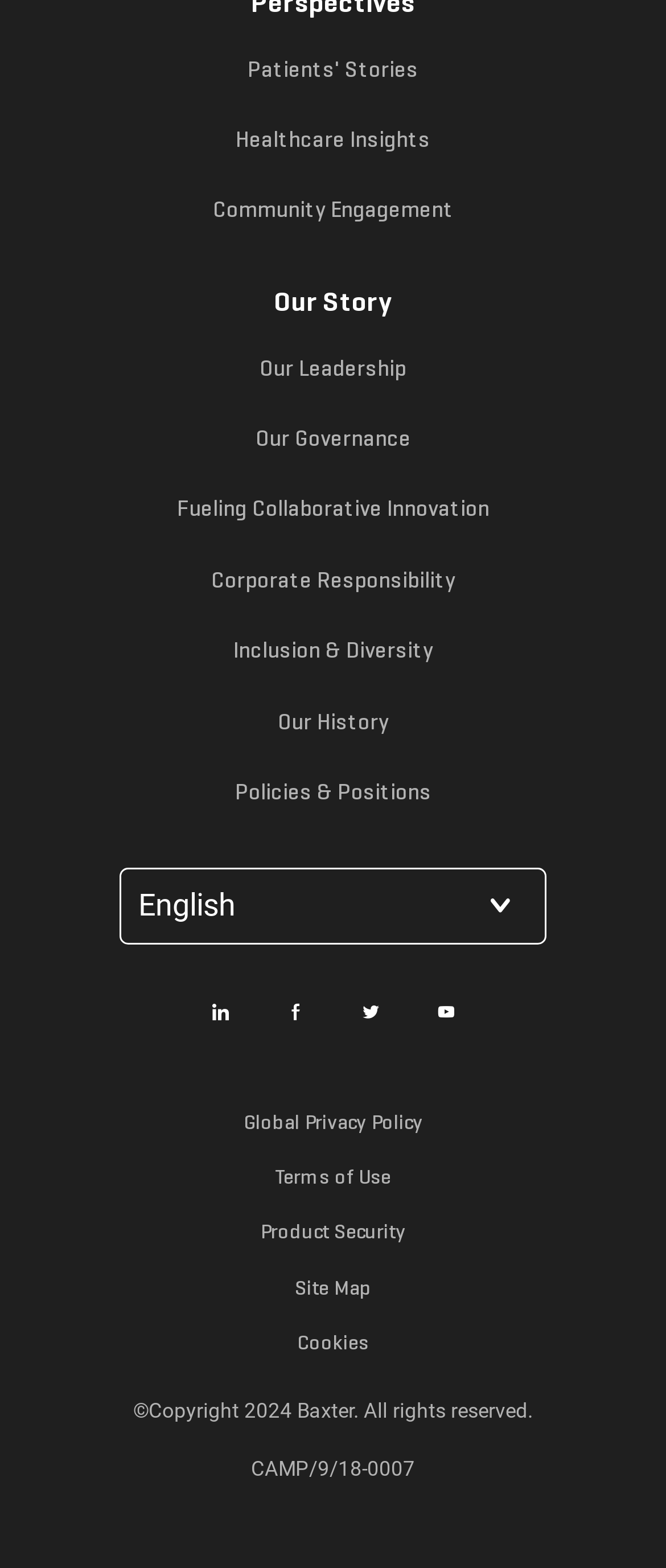Determine the bounding box coordinates of the region I should click to achieve the following instruction: "View patients' stories". Ensure the bounding box coordinates are four float numbers between 0 and 1, i.e., [left, top, right, bottom].

[0.372, 0.038, 0.628, 0.052]